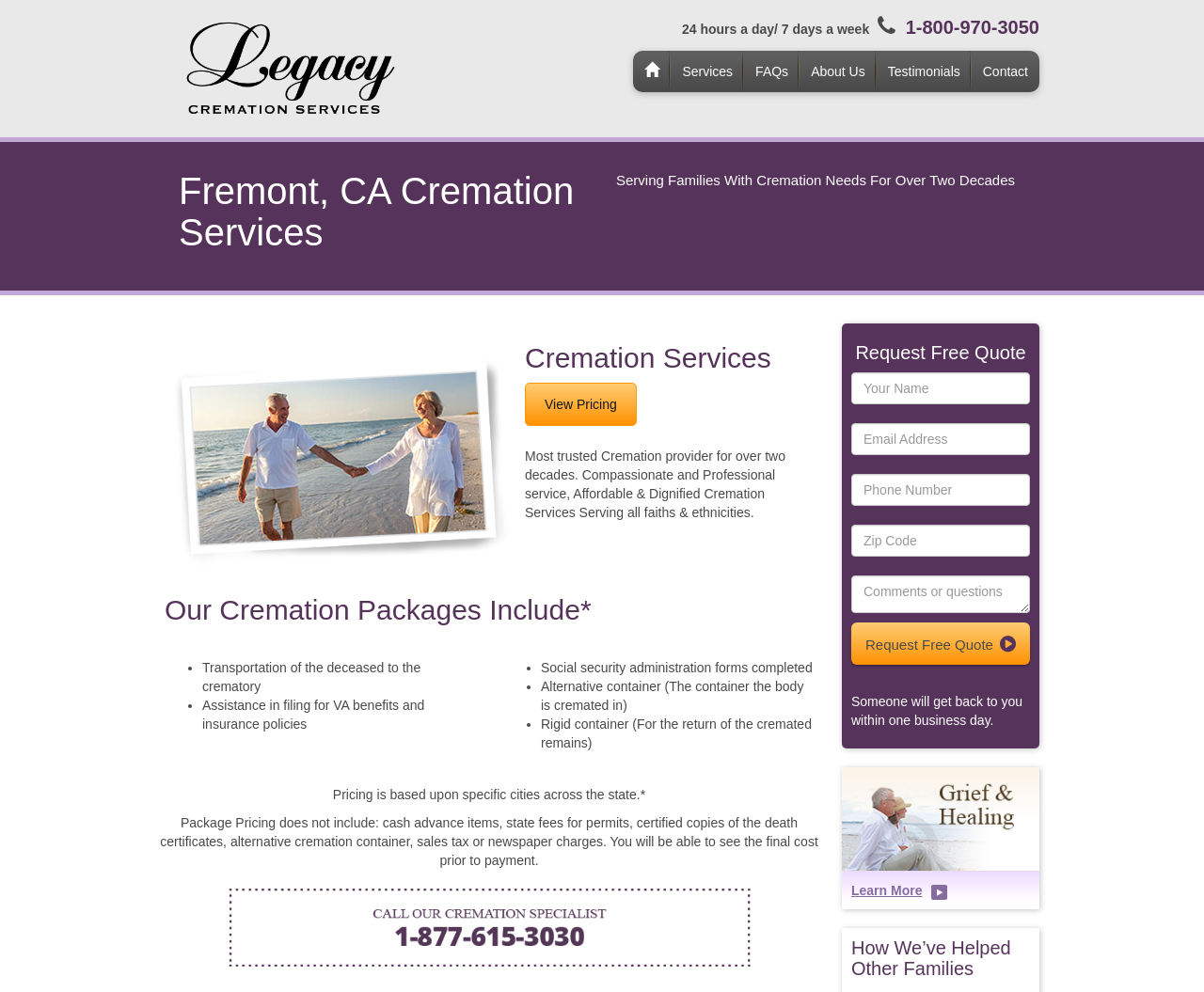Identify and extract the main heading of the webpage.

Fremont, CA Cremation Services